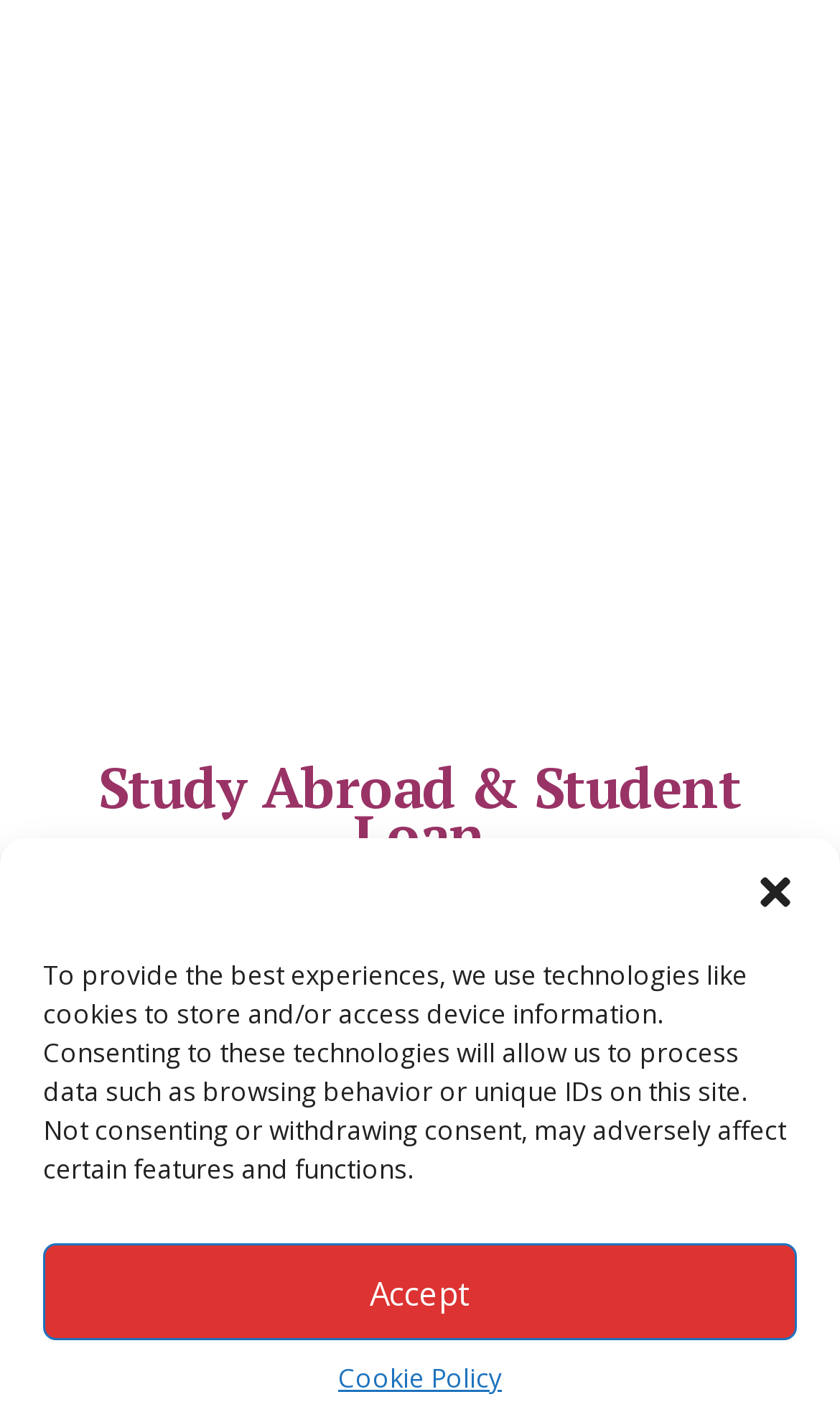Respond with a single word or phrase for the following question: 
What is the purpose of the 'Accept' button?

To consent to cookies